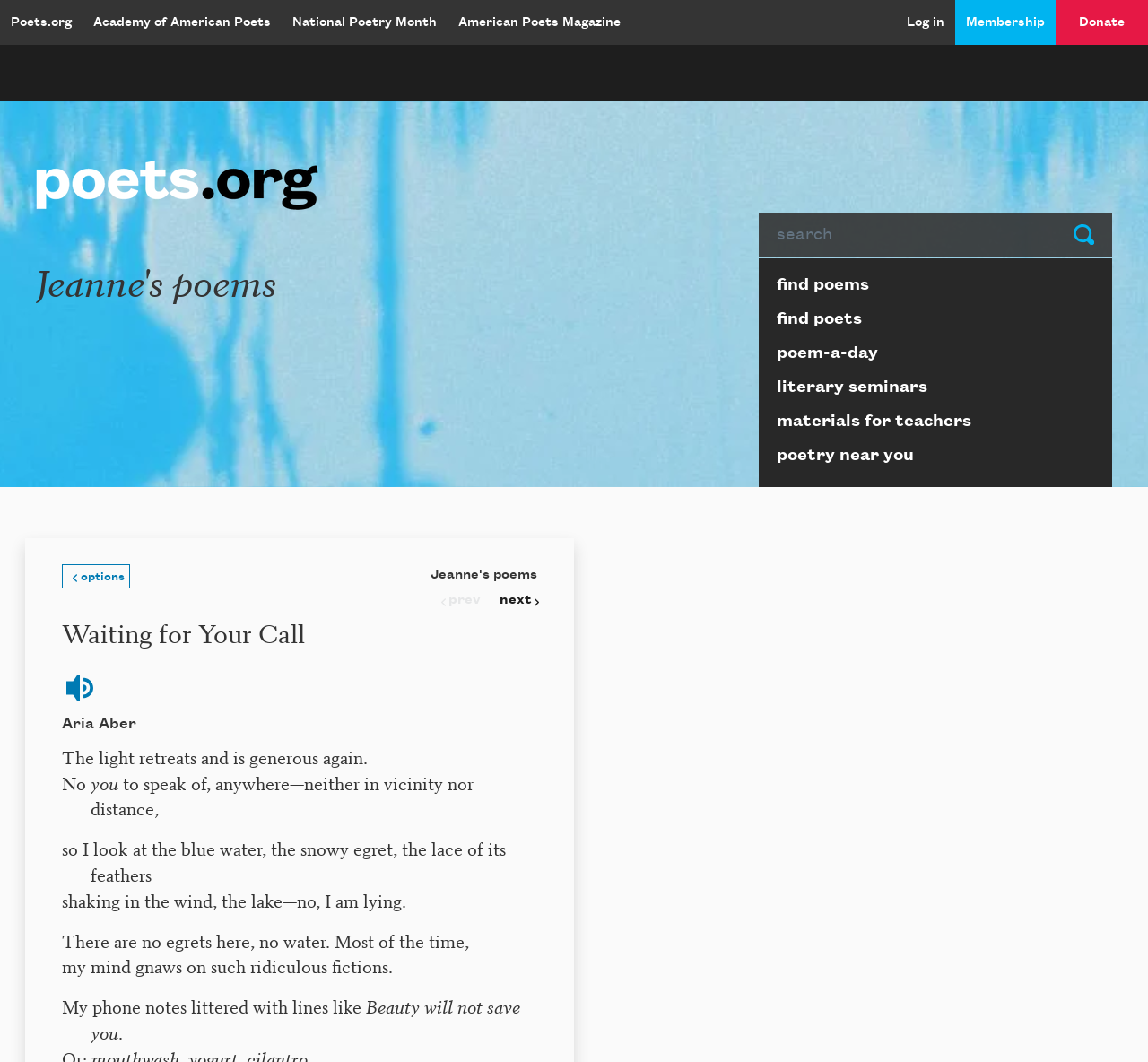Given the element description "Waiting for Your Call", identify the bounding box of the corresponding UI element.

[0.054, 0.579, 0.265, 0.613]